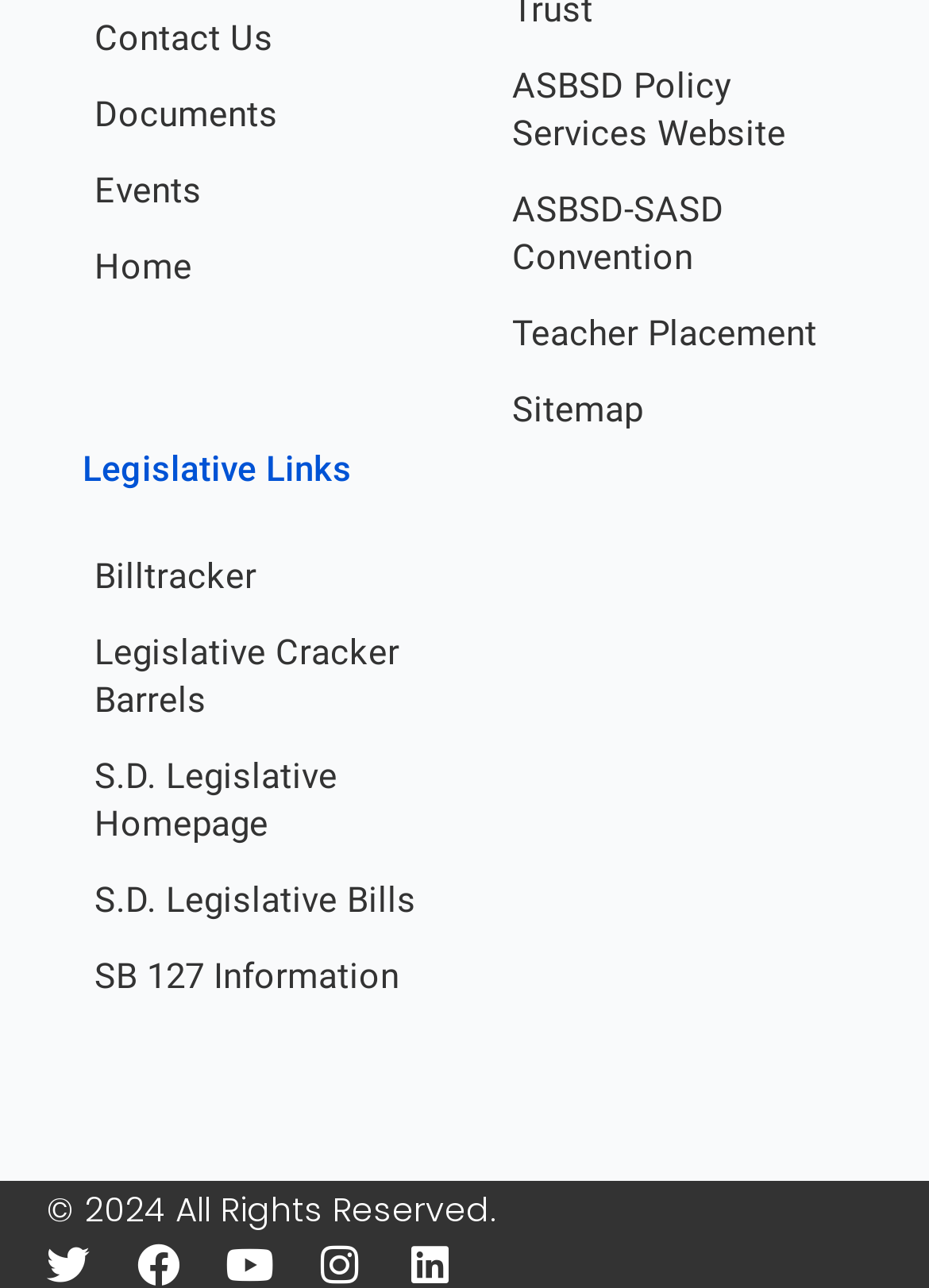What is the last link in the 'Legislative Links' section?
Give a one-word or short phrase answer based on the image.

SB 127 Information